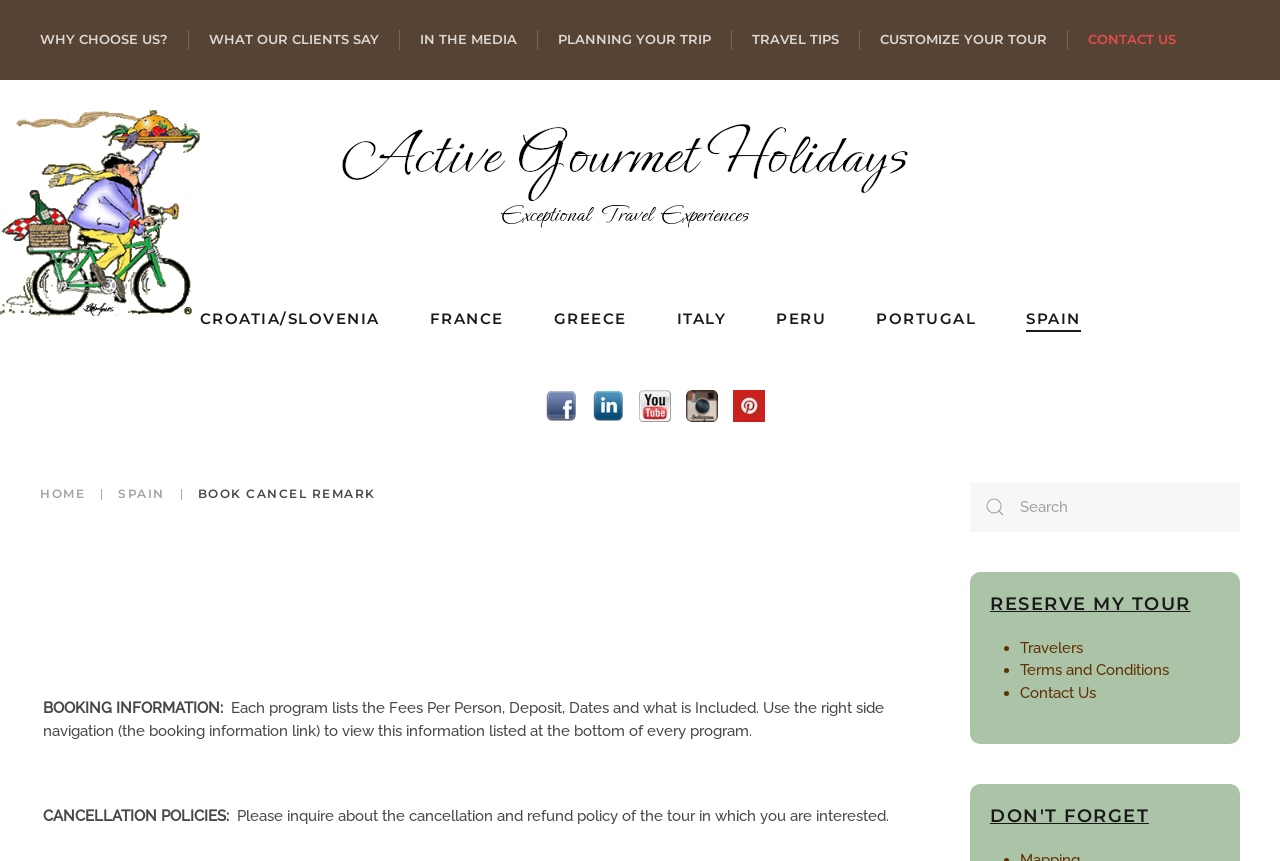Determine the bounding box coordinates of the clickable element necessary to fulfill the instruction: "Go to the home page". Provide the coordinates as four float numbers within the 0 to 1 range, i.e., [left, top, right, bottom].

[0.031, 0.564, 0.066, 0.581]